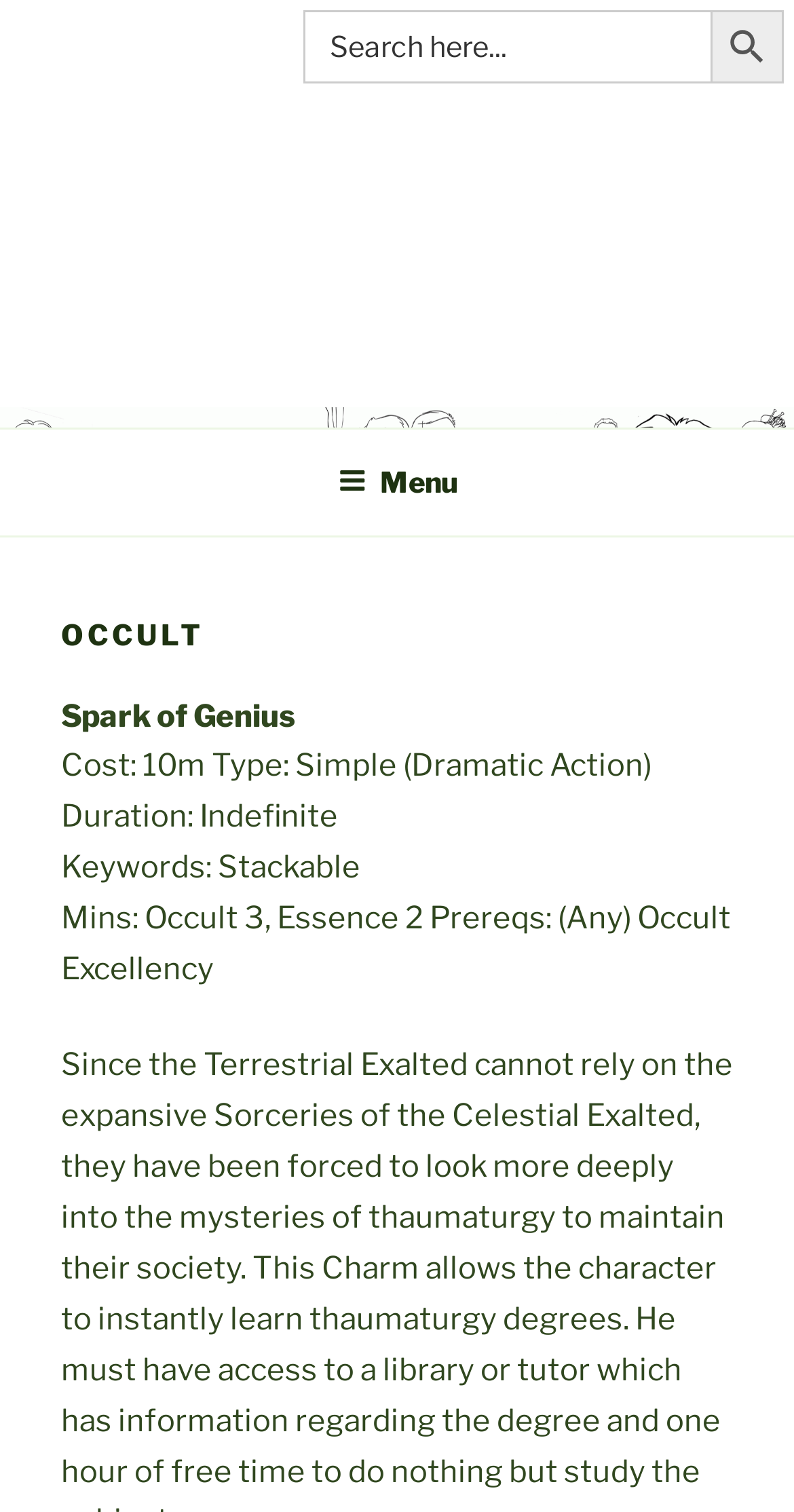Answer the following inquiry with a single word or phrase:
What is the prerequisite for the 'Spark of Genius'?

Occult Excellency